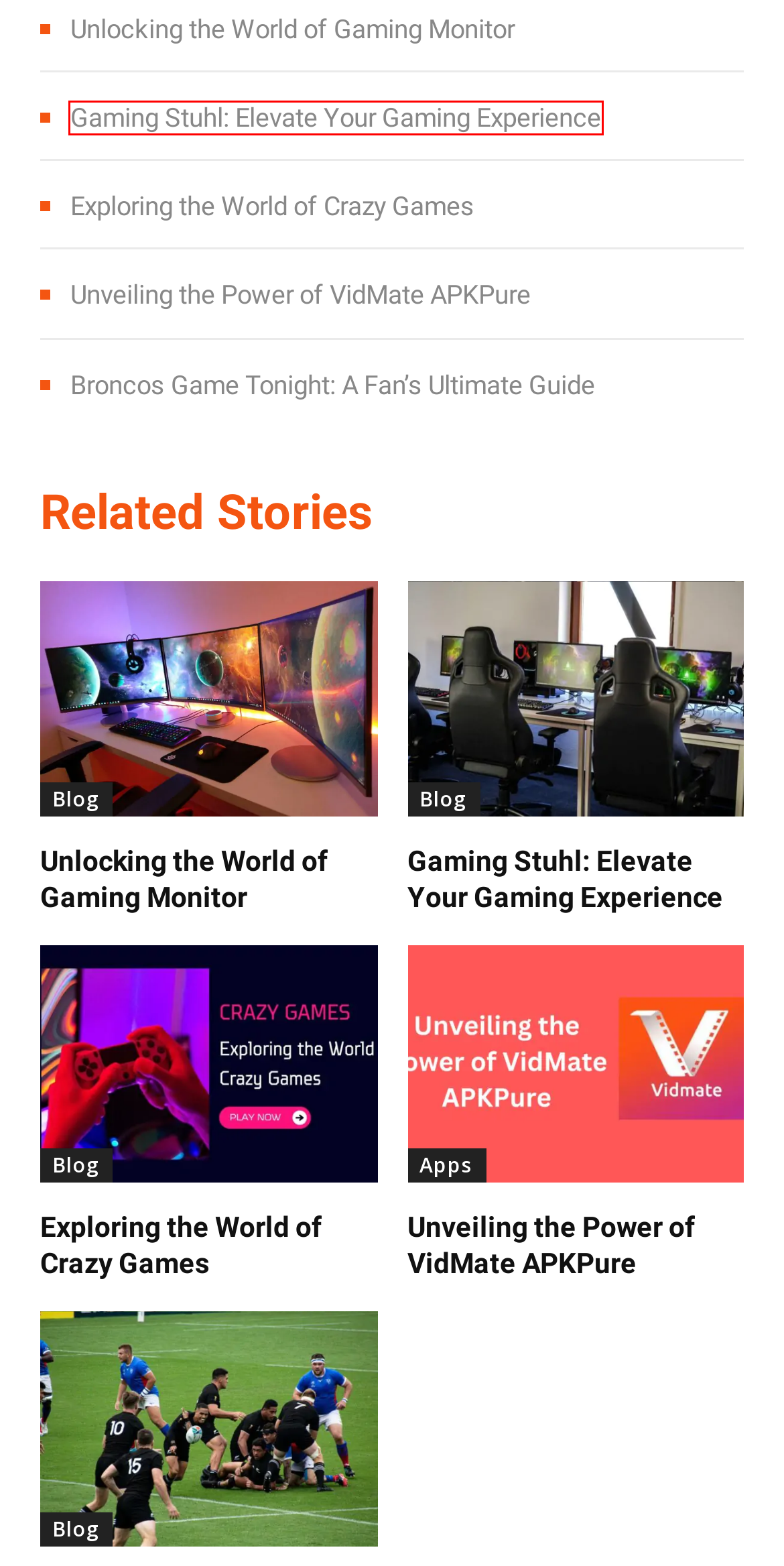Analyze the screenshot of a webpage with a red bounding box and select the webpage description that most accurately describes the new page resulting from clicking the element inside the red box. Here are the candidates:
A. Unveiling the Power of VidMate APKPure - vidmateapkpures
B. Download VidMate App 2023 - vidmateapkpures
C. Blog Archives - vidmateapkpures
D. Privacy Policy - vidmateapkpures
E. Exploring the World of Crazy Games - vidmateapkpures
F. Broncos Game Tonight: A Fan's Ultimate Guide - vidmateapkpures
G. Gaming Stuhl: Elevate Your Gaming Experience - vidmateapkpures
H. Unlocking the World of Gaming Monitor - vidmateapkpures

G